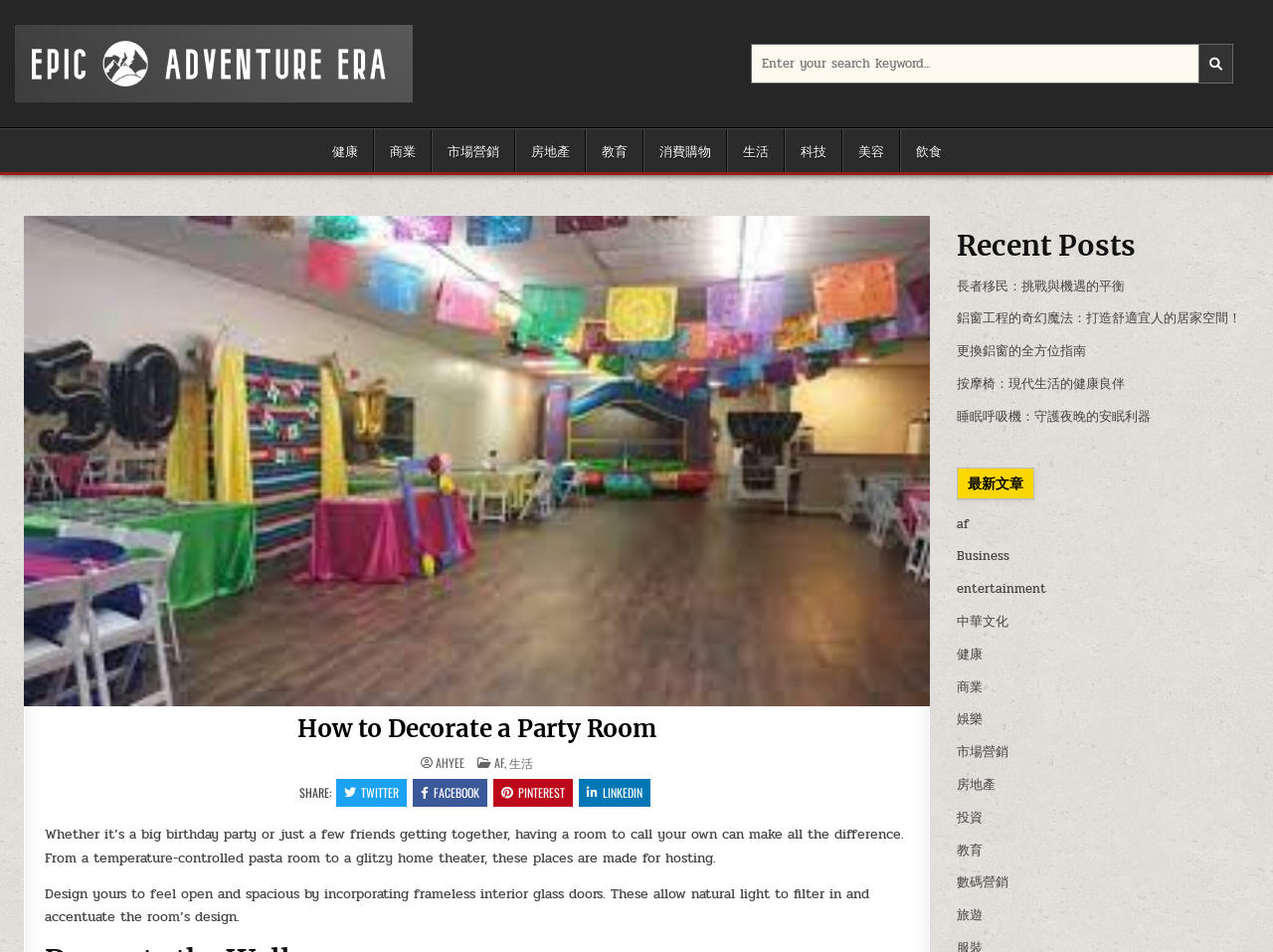Could you locate the bounding box coordinates for the section that should be clicked to accomplish this task: "Search for something".

[0.589, 0.046, 0.969, 0.088]